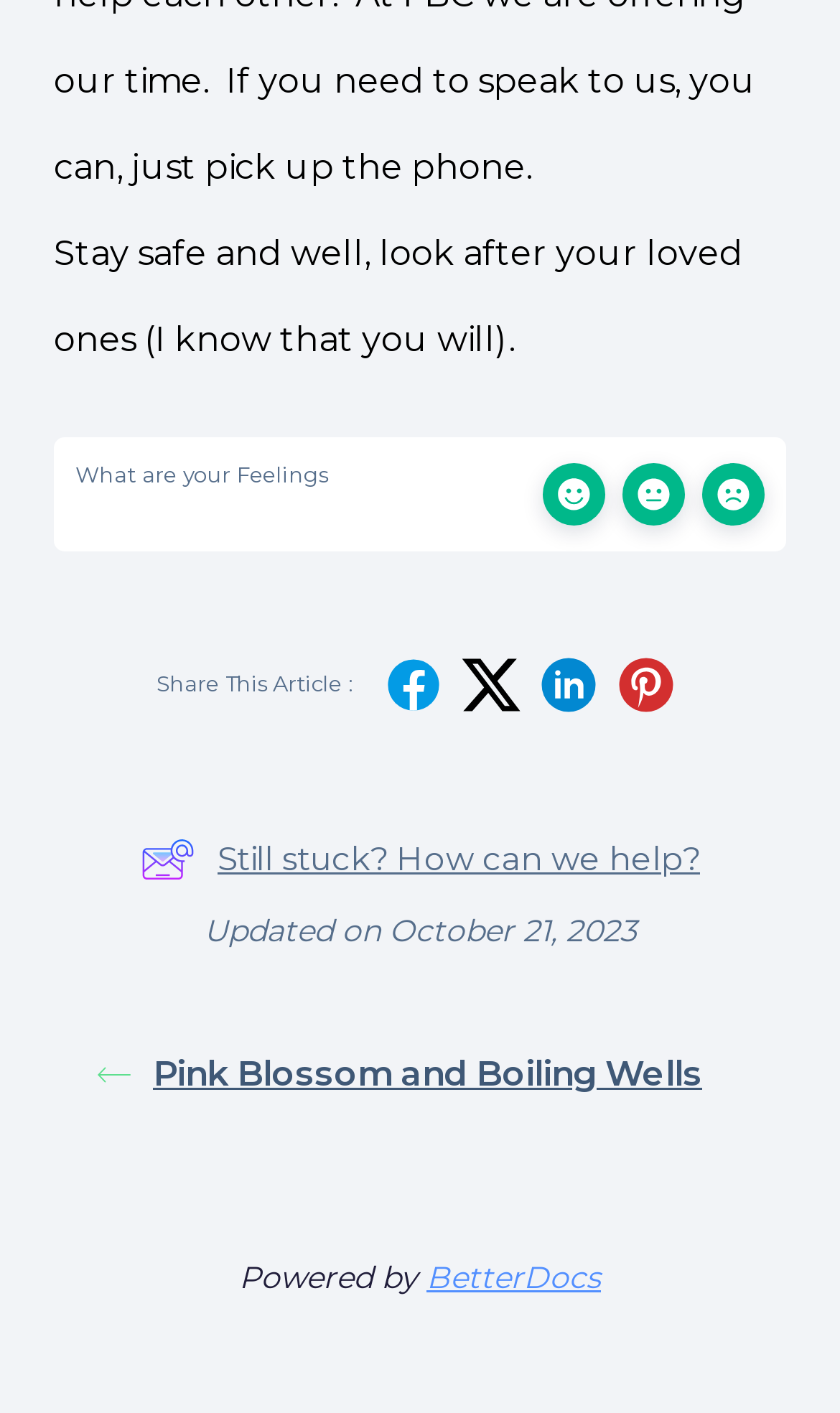Using the information shown in the image, answer the question with as much detail as possible: What is the name of the platform powering the webpage?

I found the text 'Powered by' at the bottom of the webpage, followed by a link to 'BetterDocs', which indicates the platform powering the webpage.